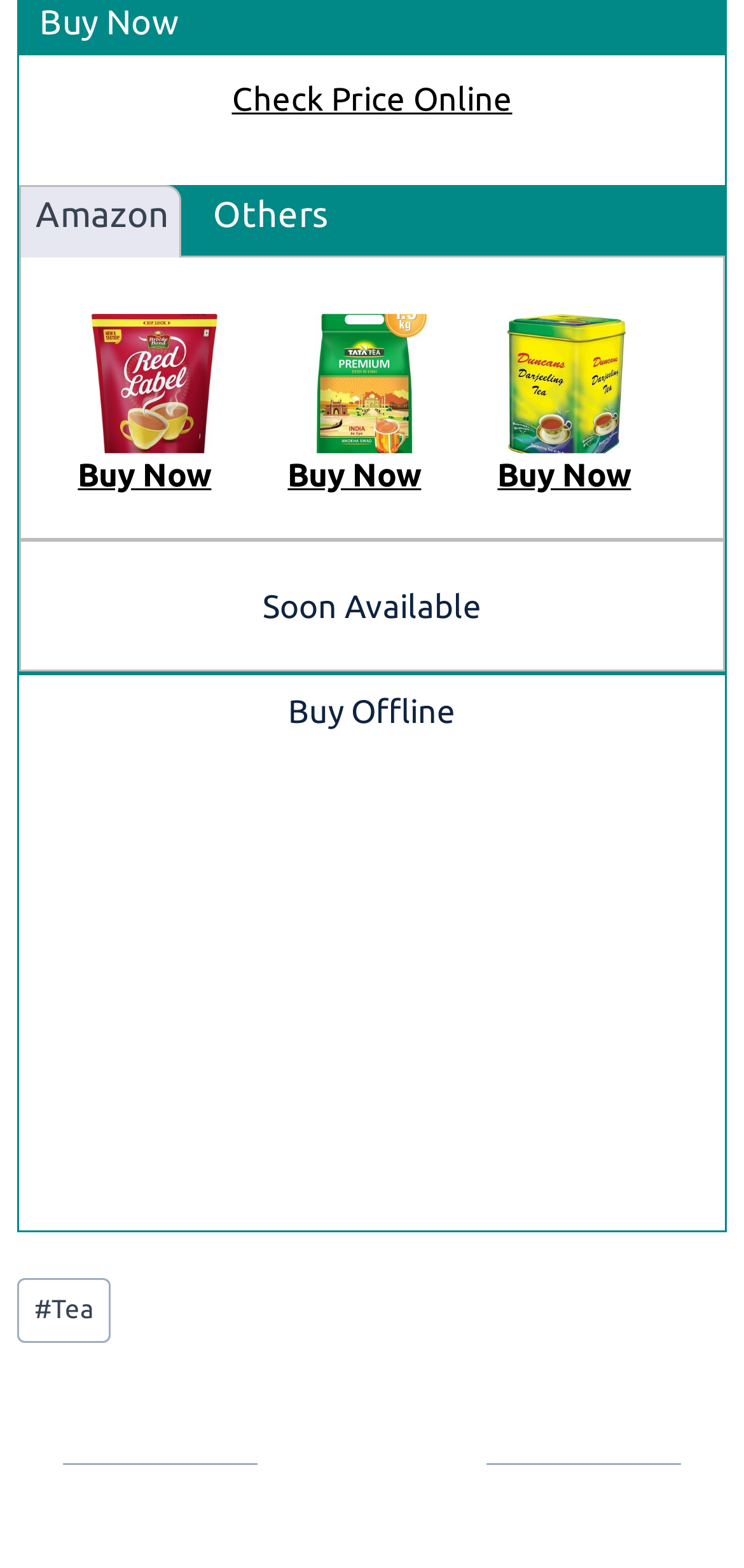Find the bounding box coordinates of the element to click in order to complete this instruction: "View image 1". The bounding box coordinates must be four float numbers between 0 and 1, denoted as [left, top, right, bottom].

[0.079, 0.188, 0.335, 0.31]